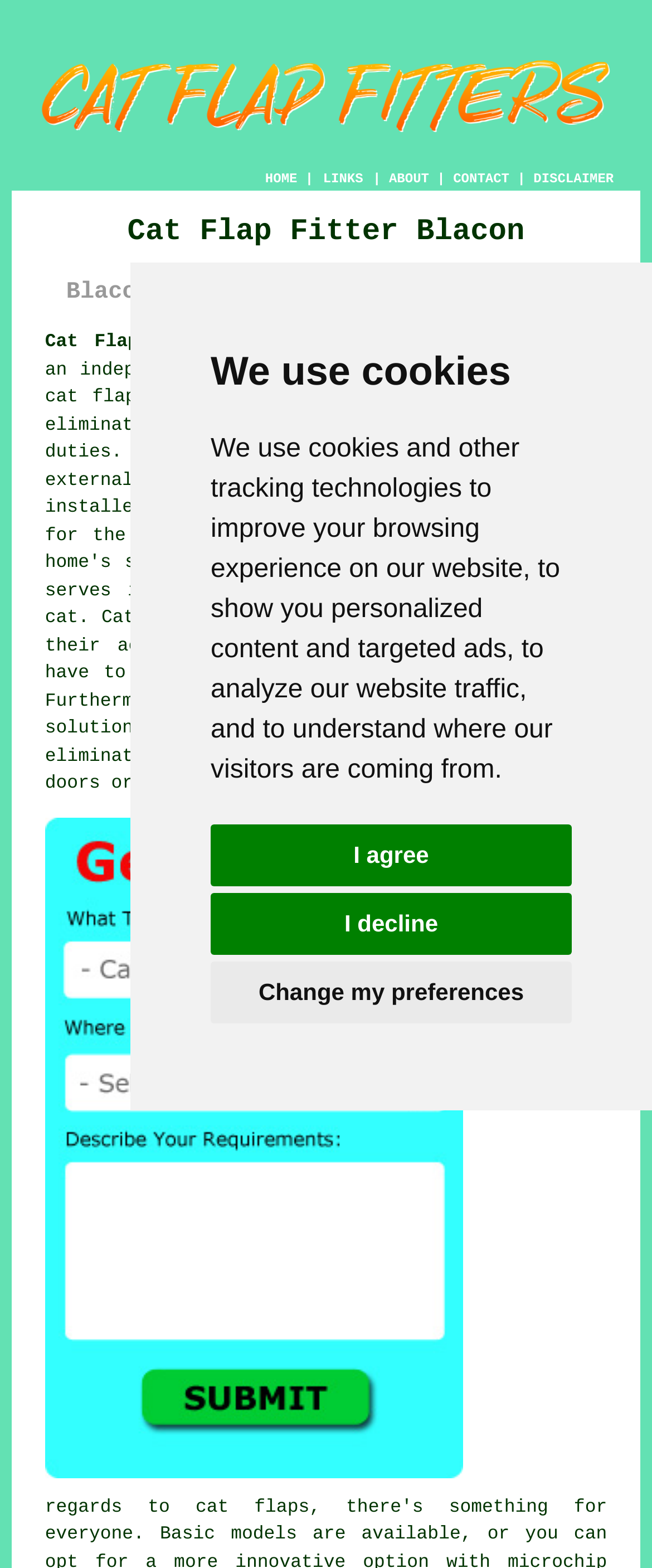Find the bounding box coordinates of the area to click in order to follow the instruction: "click the ABOUT link".

[0.597, 0.109, 0.658, 0.119]